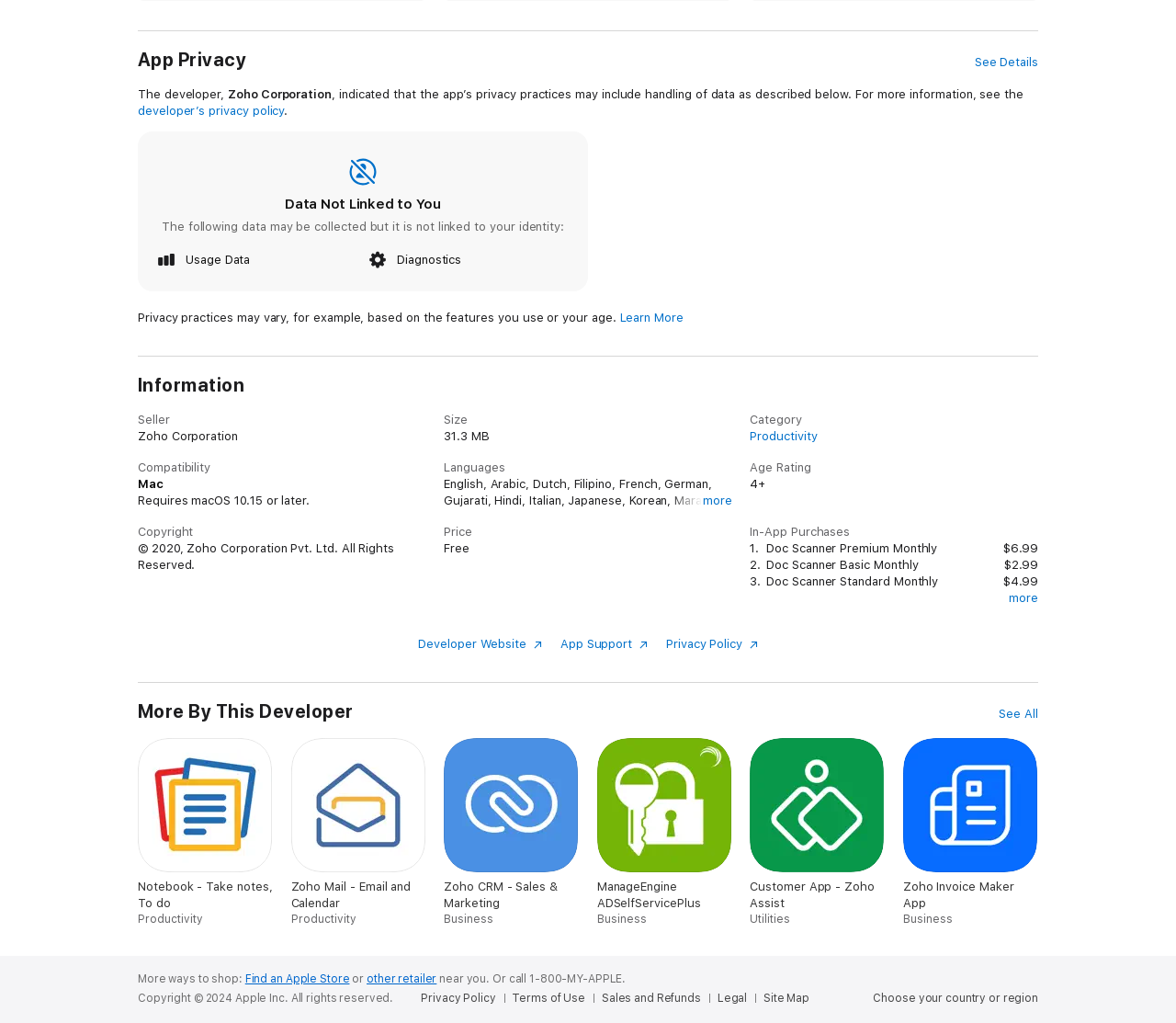Please find the bounding box coordinates of the clickable region needed to complete the following instruction: "Check the app's information". The bounding box coordinates must consist of four float numbers between 0 and 1, i.e., [left, top, right, bottom].

[0.117, 0.366, 0.883, 0.387]